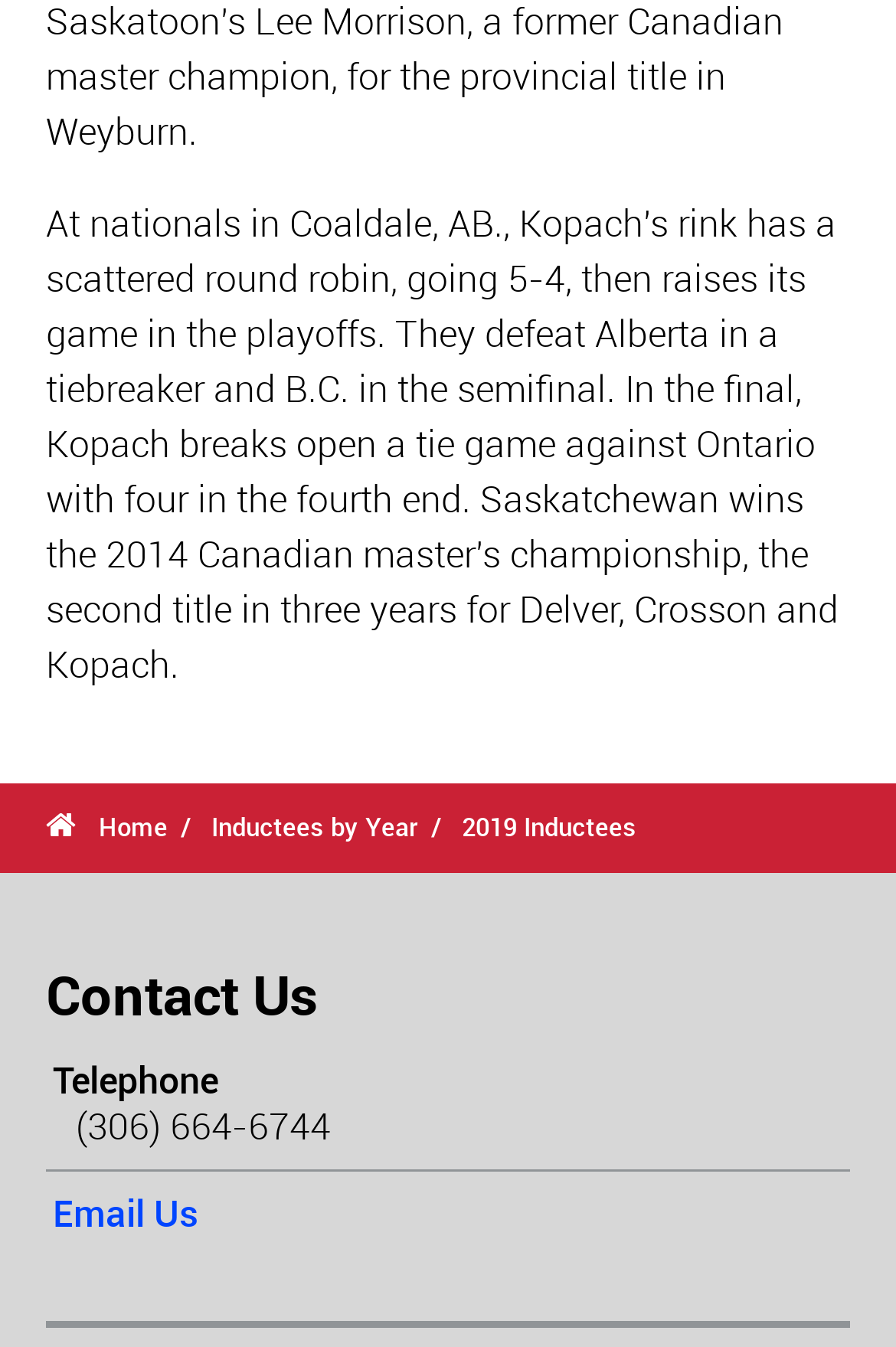What is the phone number to contact?
Kindly give a detailed and elaborate answer to the question.

I found the phone number by looking at the 'Contact Us' section, where I saw a 'Telephone' label followed by the phone number '(306) 664-6744'.